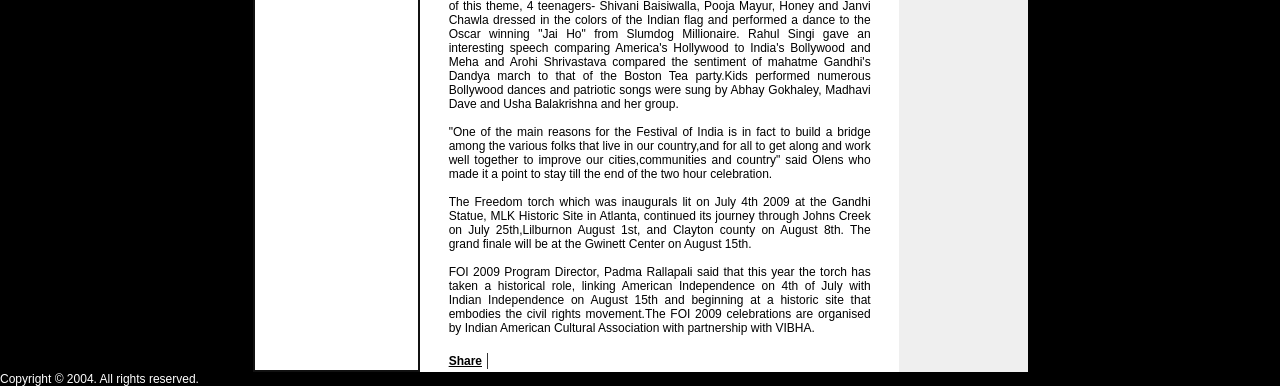What is the year mentioned in the copyright statement?
Answer the question with a detailed explanation, including all necessary information.

The LayoutTableCell element with bounding box coordinates [0.0, 0.964, 1.0, 1.0] contains the copyright statement 'Copyright © 2004. All rights reserved.'